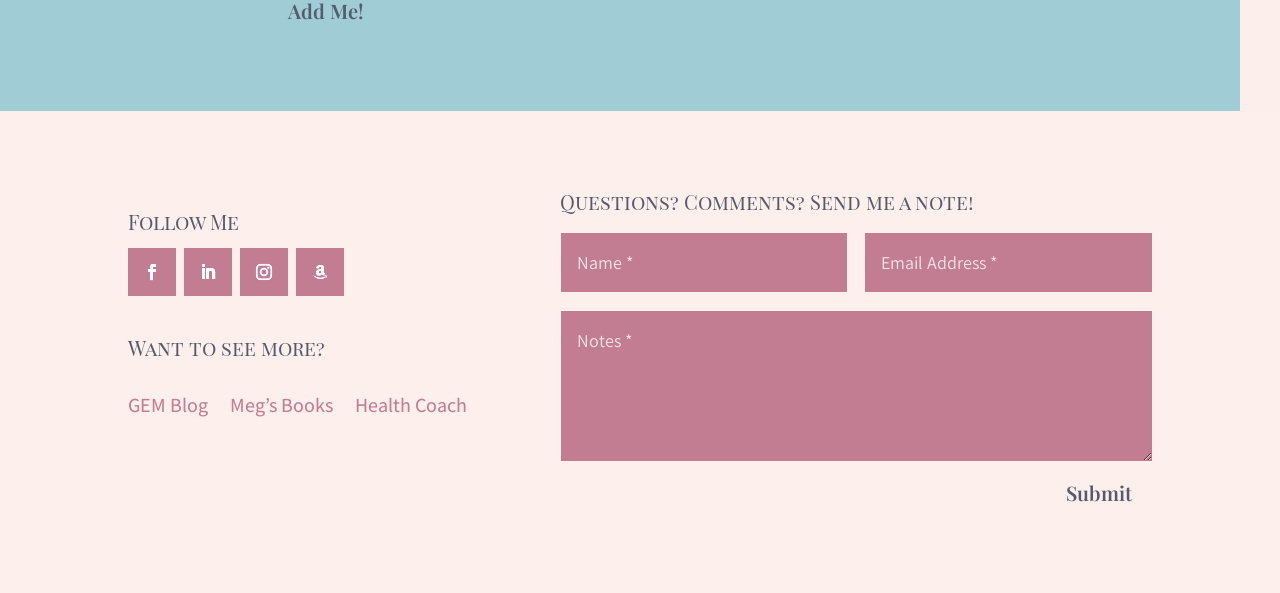Reply to the question with a single word or phrase:
What is the purpose of the textboxes?

To send a note